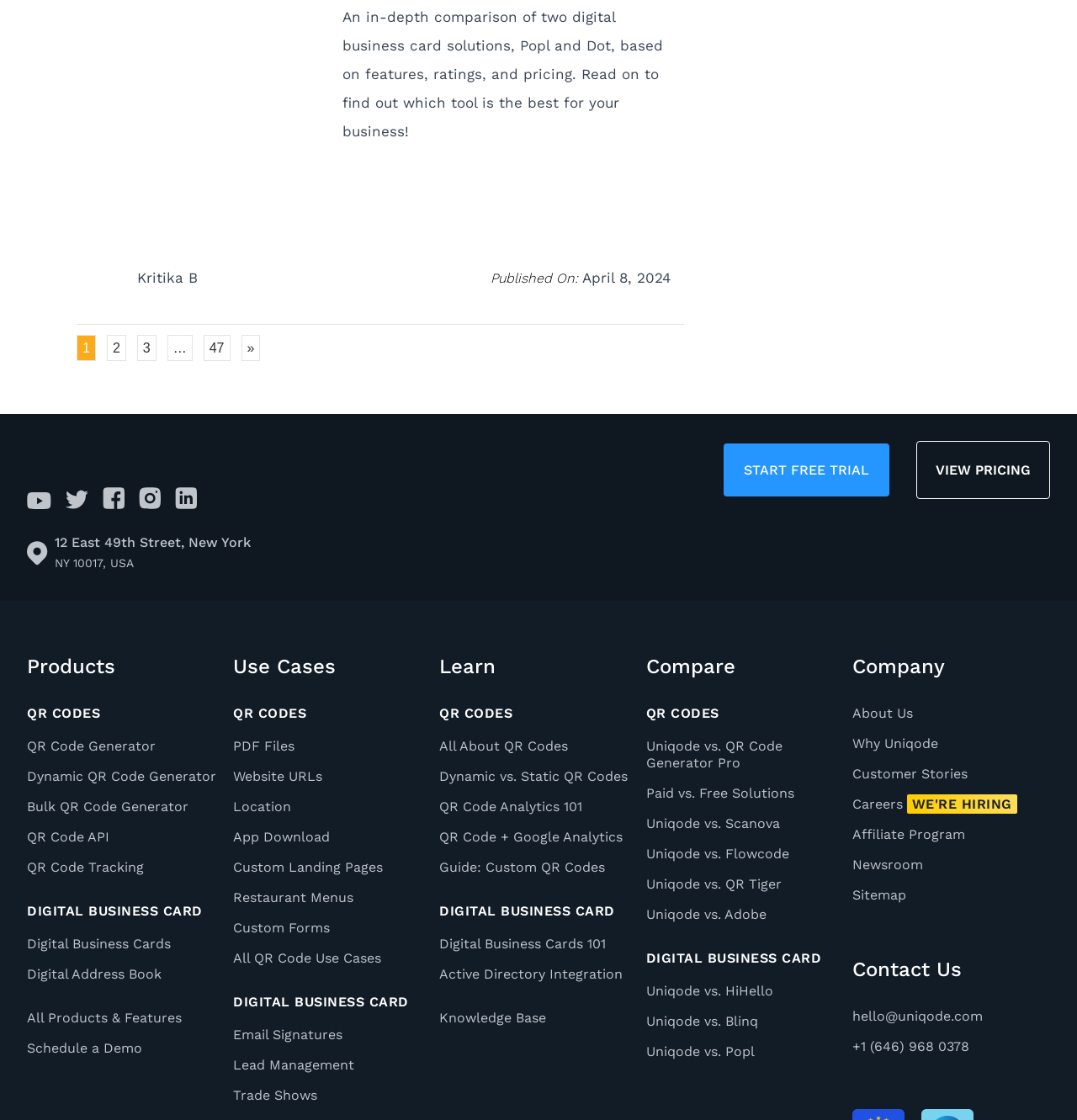Based on the element description, predict the bounding box coordinates (top-left x, top-left y, bottom-right x, bottom-right y) for the UI element in the screenshot: PDF Files

[0.217, 0.659, 0.4, 0.674]